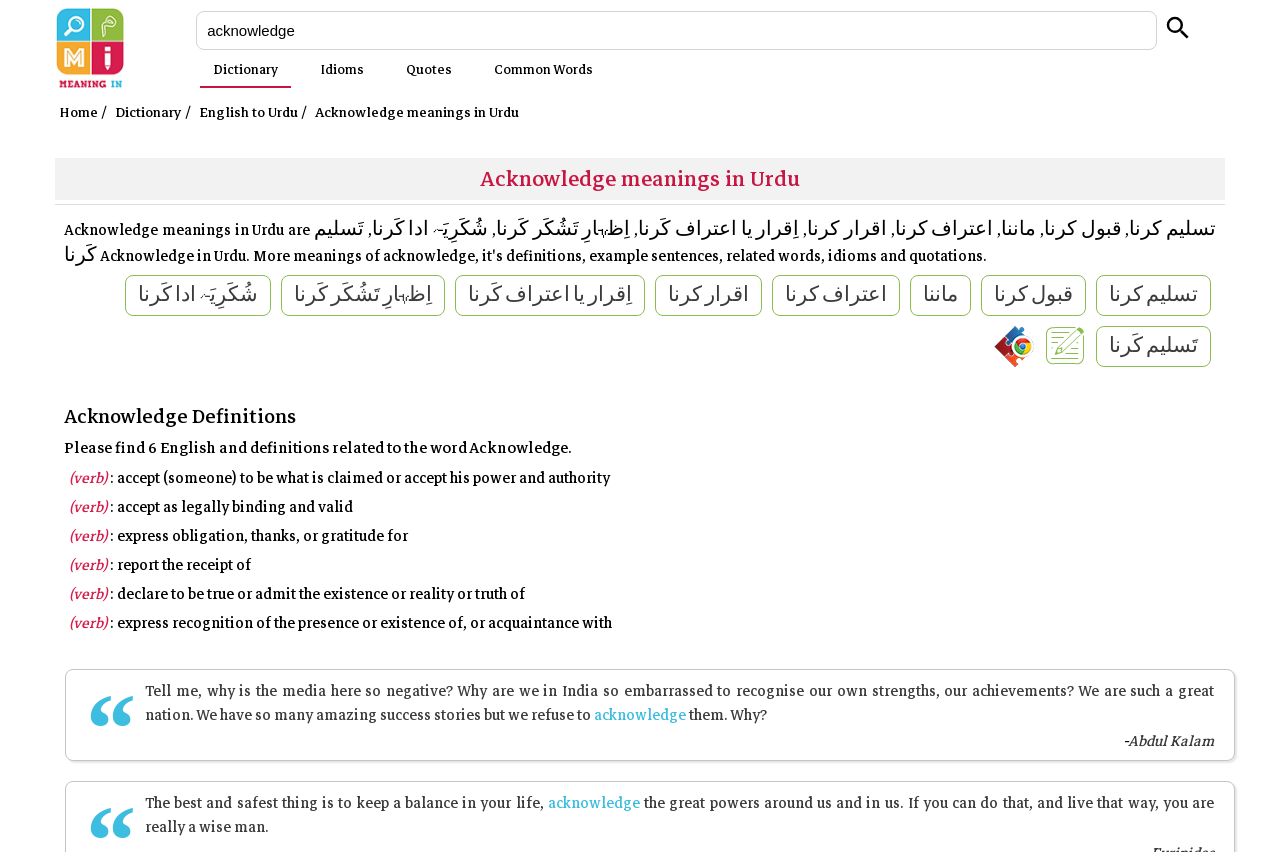How many quotes are provided on the webpage?
Examine the screenshot and reply with a single word or phrase.

2